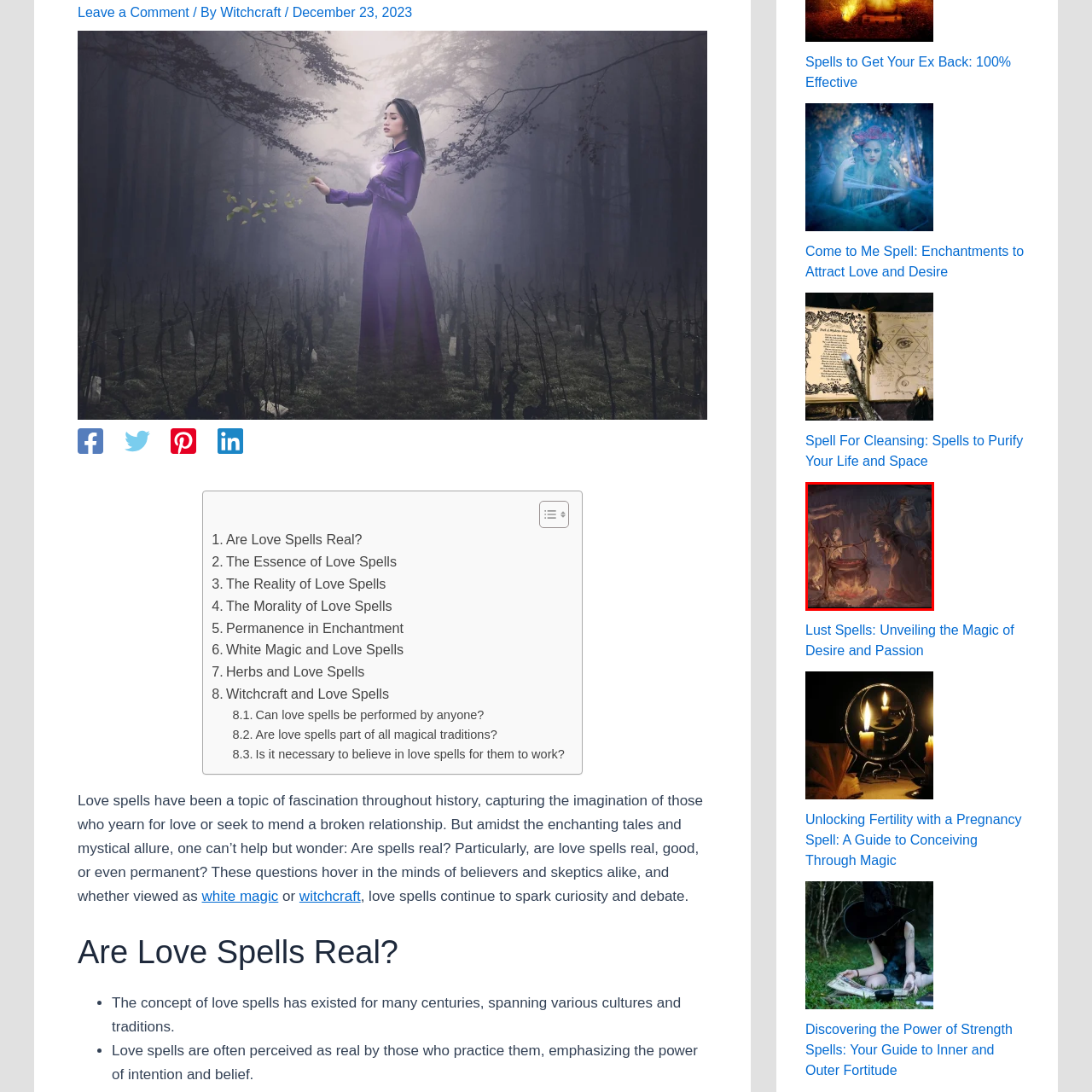Look at the region marked by the red box and describe it extensively.

This captivating illustration depicts a scene from a mystical realm where spellcasters gather around a simmering cauldron, suggestive of a powerful ritual. In the foreground, two figures, one seemingly older and wiser with a cloak, lean towards the bubbling pot, their expressions intense with focus as they engage in the act of spellcrafting. Surrounding them are ethereal beings and shadows, providing a sense of depth and enchantment, enhancing the atmosphere of mysterious energy. The flickering orange flames reflect the ambiance of the night, casting an otherworldly glow that invites observers into the world of magic and intrigue, echoing the themes of desire and enchantment found in discussions about lust spells. This imagery aligns well with the context of exploring love and desire through mystical practices as outlined in various traditions of spellcasting.